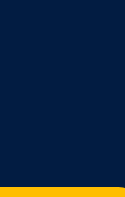Generate a descriptive account of all visible items and actions in the image.

The image showcases the "ISO 9001" certification logo, which is prominently displayed to signify the quality management standards adhered to by organizations. This certification is an indication of the commitment to consistently delivering products and services that meet customer and regulatory requirements. The logo is set against a deep blue background, which highlights its significance, with a bright yellow band along the bottom, adding a vibrant contrast. This visual representation emphasizes the organization's dedication to quality assurance and effective management practices.